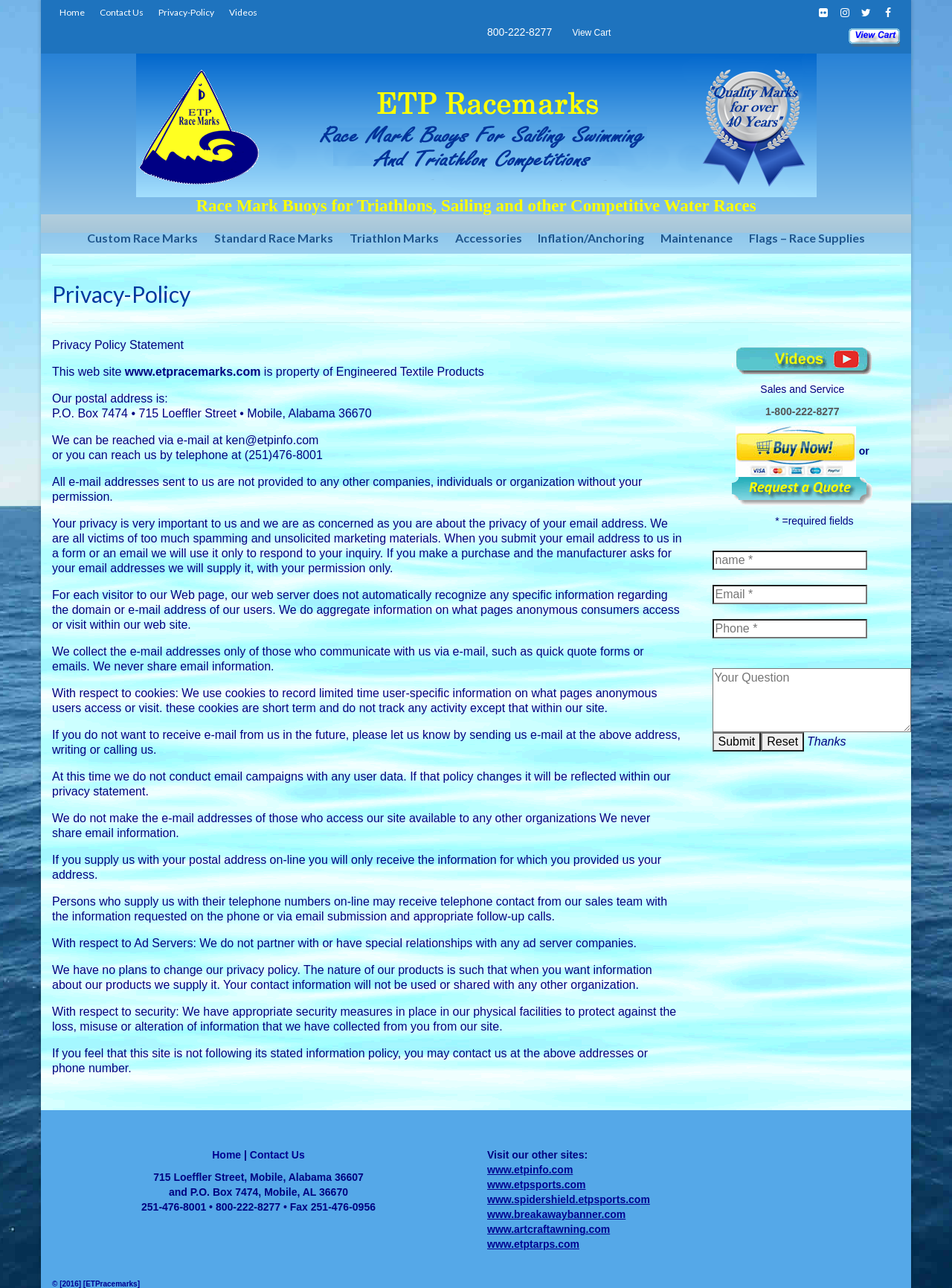What is the company name of the website?
Can you provide a detailed and comprehensive answer to the question?

The company name can be found in the privacy policy statement, which states 'This web site www.etpracemarks.com is property of Engineered Textile Products'.